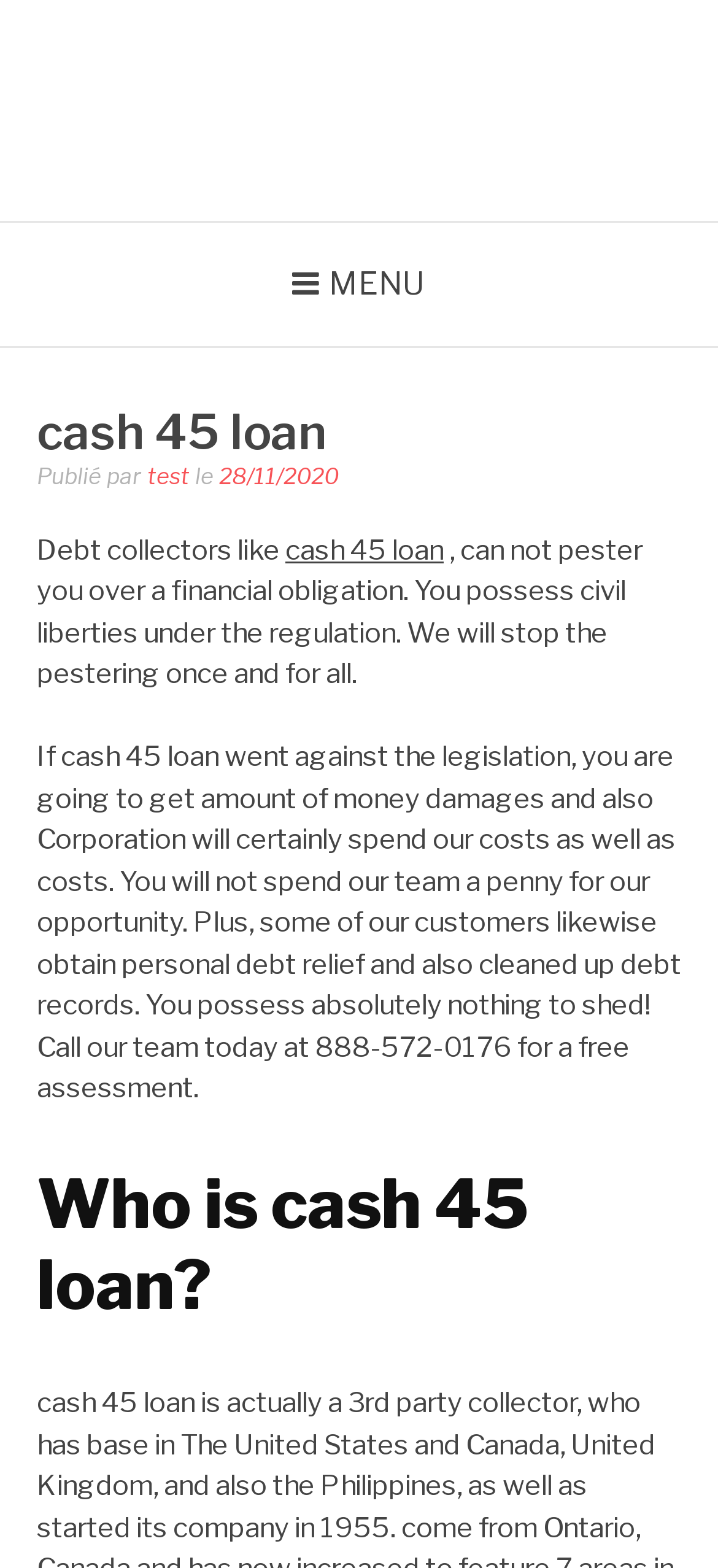Using the given element description, provide the bounding box coordinates (top-left x, top-left y, bottom-right x, bottom-right y) for the corresponding UI element in the screenshot: test

[0.205, 0.294, 0.264, 0.312]